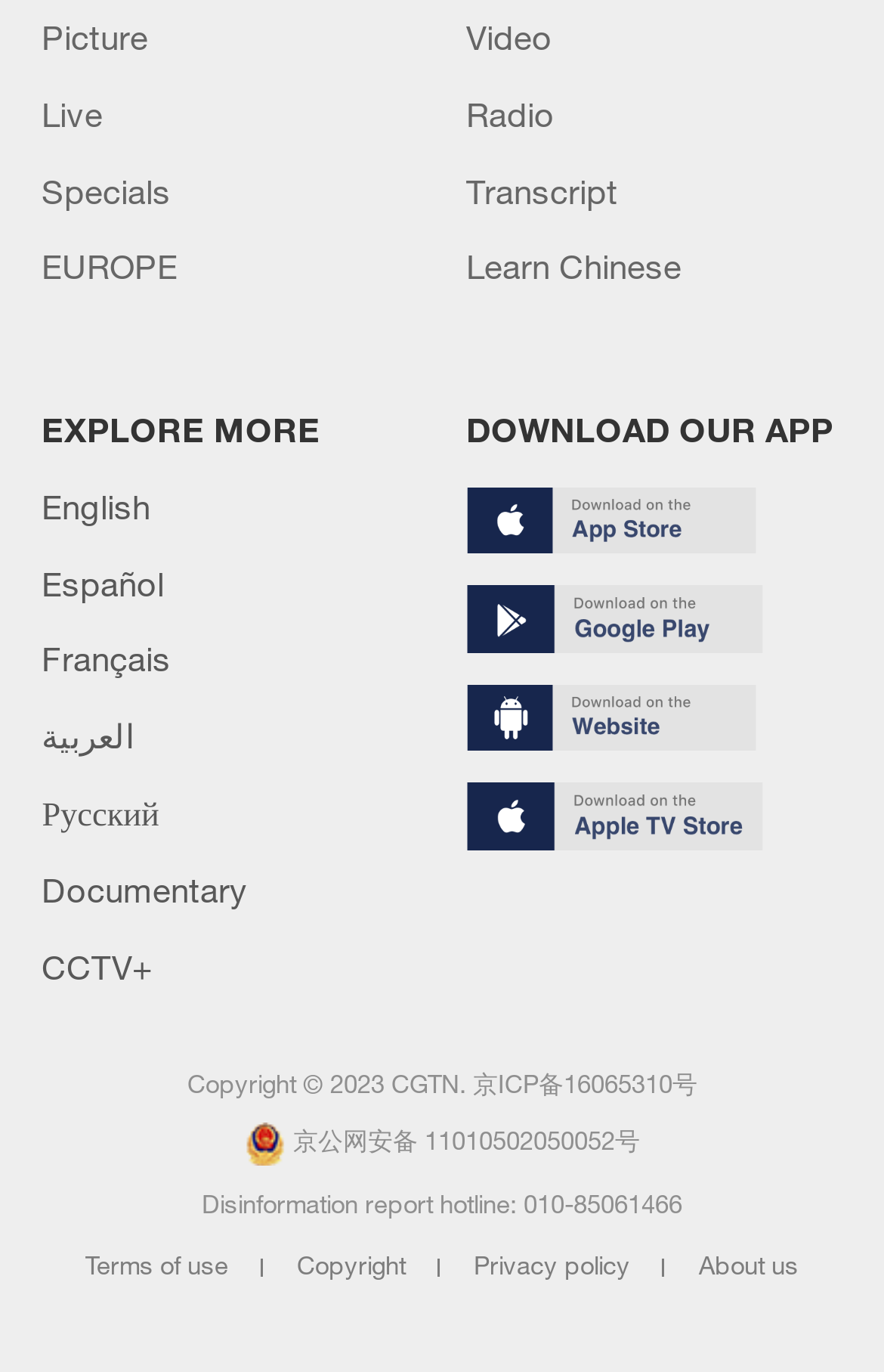Please determine the bounding box coordinates of the element to click on in order to accomplish the following task: "Watch a documentary". Ensure the coordinates are four float numbers ranging from 0 to 1, i.e., [left, top, right, bottom].

[0.047, 0.633, 0.281, 0.662]